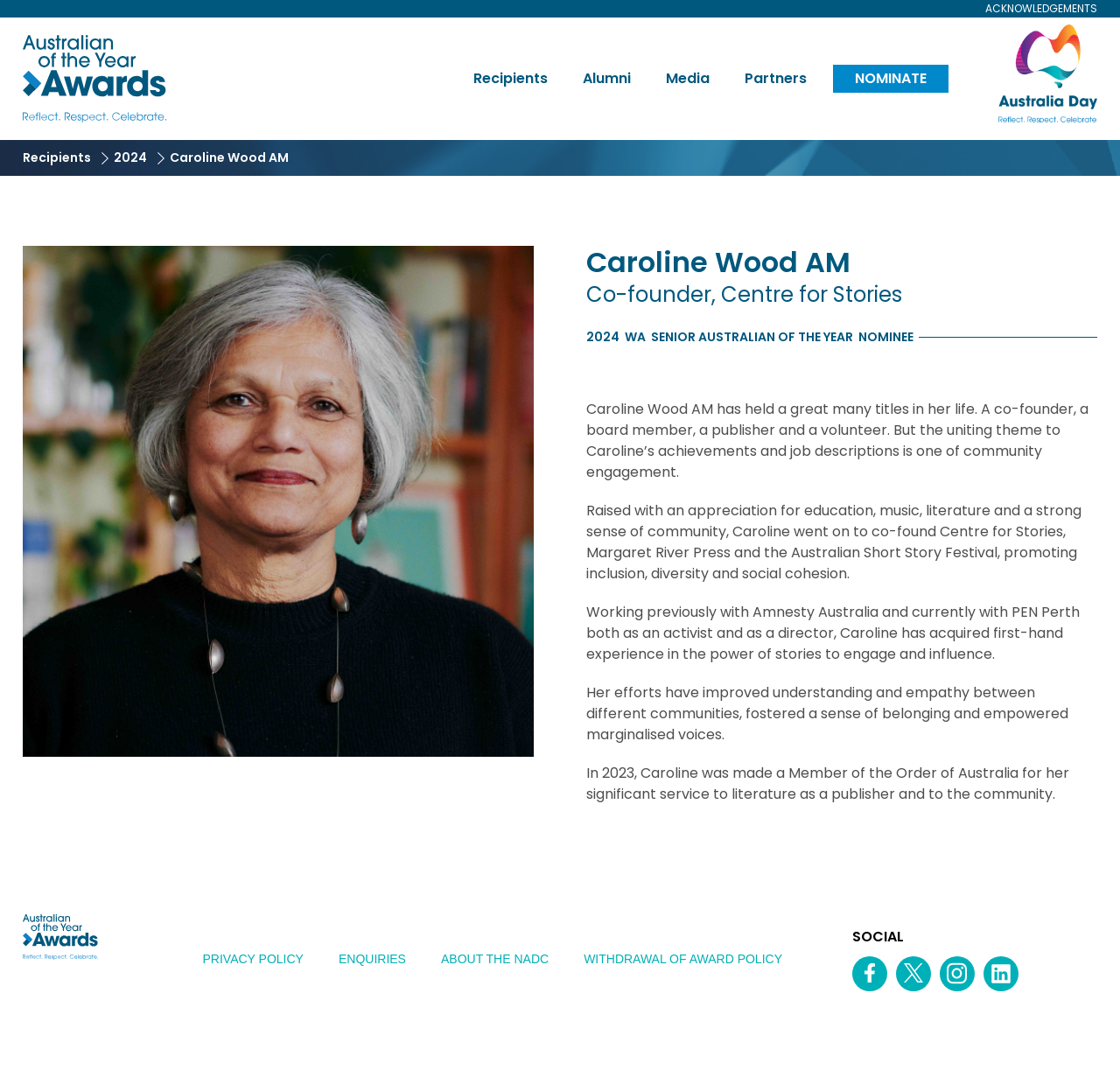Kindly determine the bounding box coordinates for the area that needs to be clicked to execute this instruction: "Visit Australian of the Year website".

[0.847, 0.022, 0.98, 0.112]